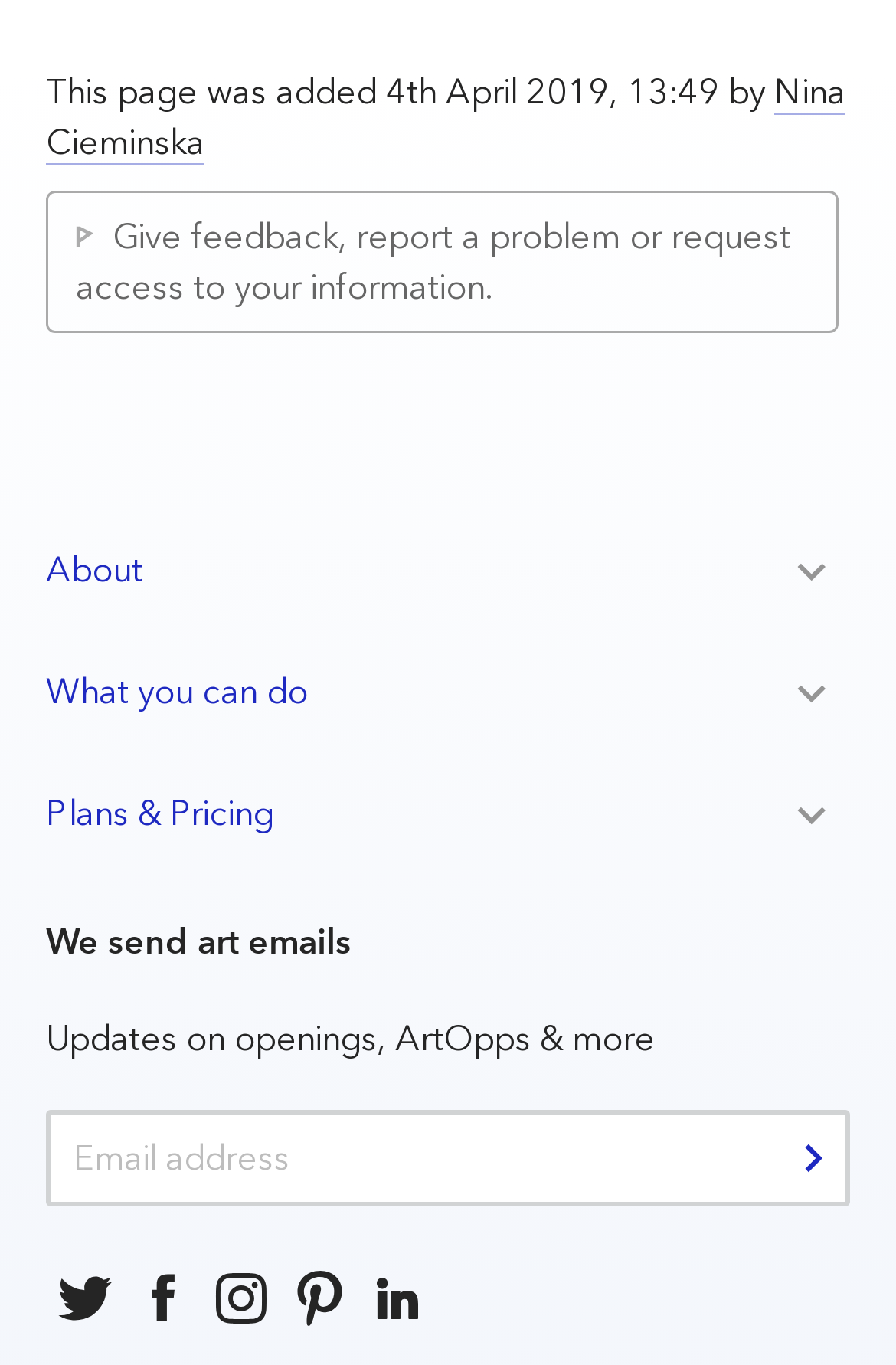Locate the bounding box coordinates of the clickable part needed for the task: "Follow us on social media".

[0.051, 0.922, 0.138, 0.979]